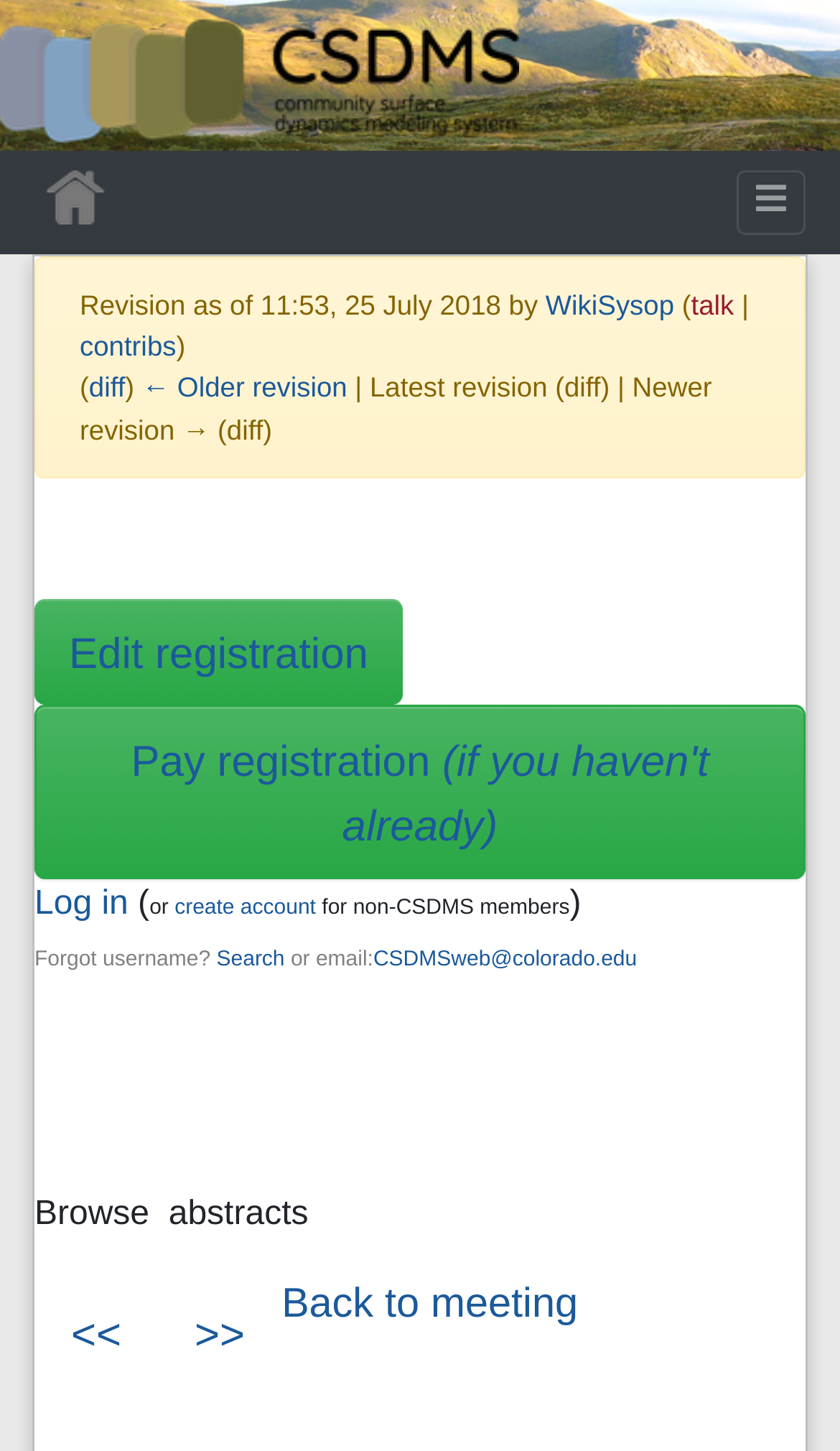What is the email address for searching?
Please respond to the question with a detailed and informative answer.

The email address for searching can be found in the bottom-left corner of the webpage, where it says 'Forgot username? or email: CSDMSweb@colorado.edu'. This email address is likely used for searching or retrieving forgotten usernames.